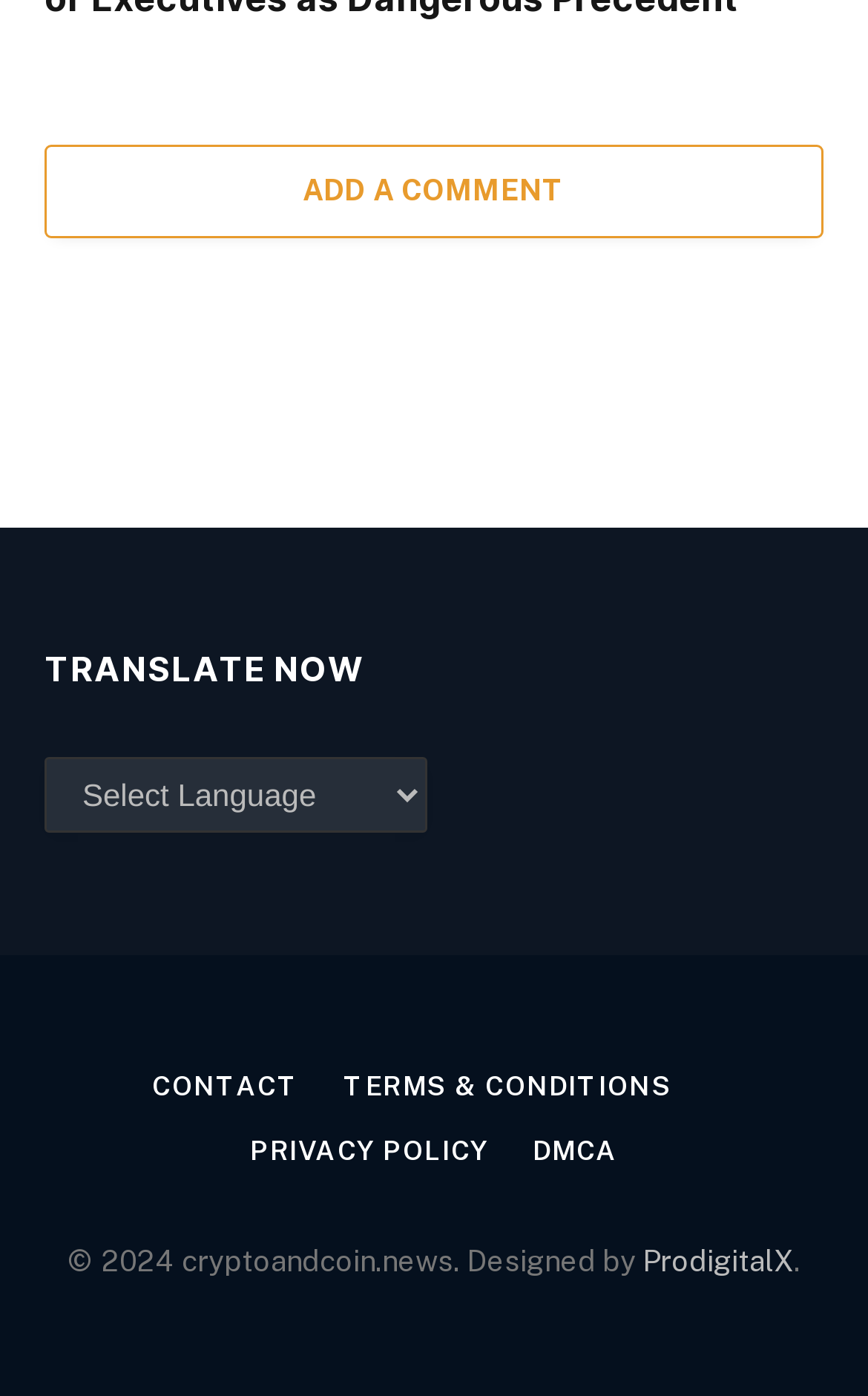How many links are present in the footer section?
Using the image, elaborate on the answer with as much detail as possible.

The footer section contains links to 'CONTACT', 'TERMS & CONDITIONS', 'PRIVACY POLICY', 'DMCA', and 'ProdigitalX', which is a total of 5 links.